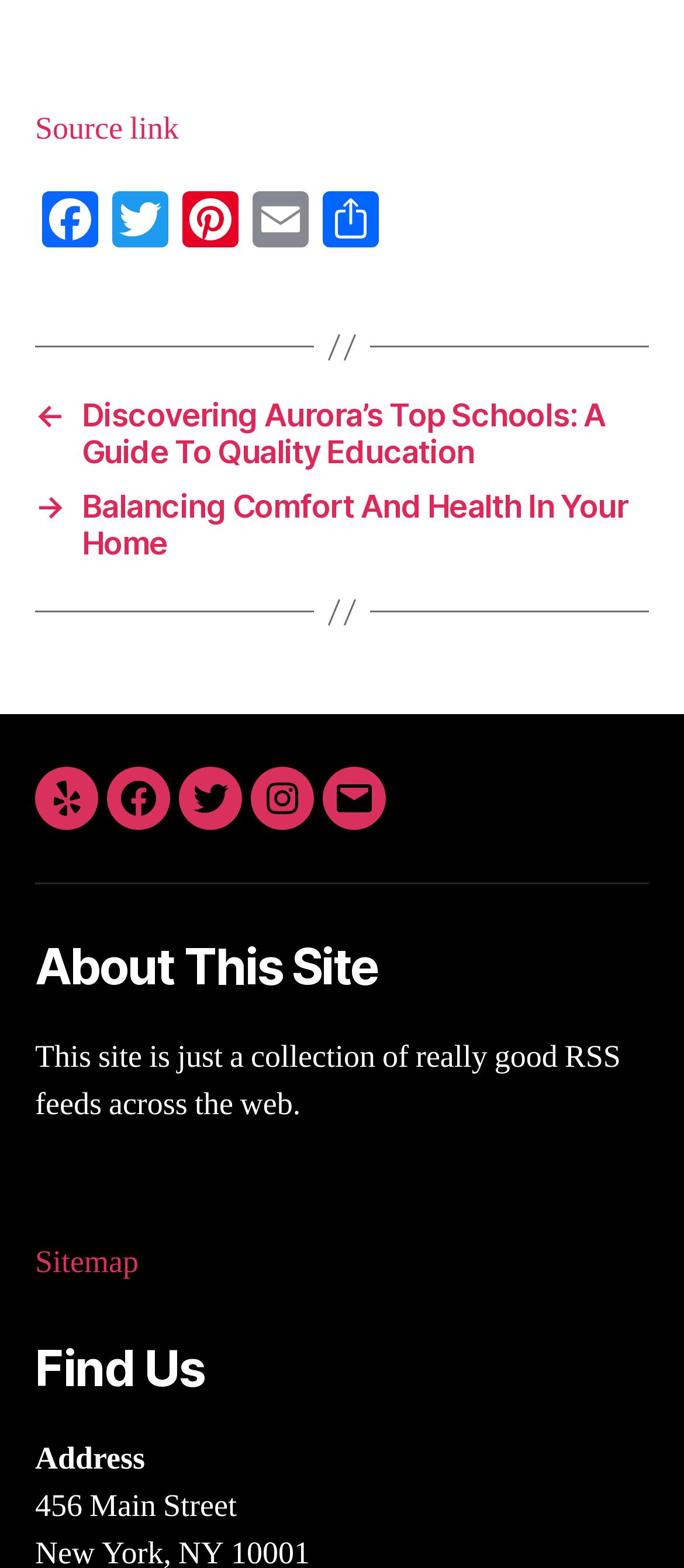Identify the bounding box coordinates of the clickable section necessary to follow the following instruction: "Visit the source link". The coordinates should be presented as four float numbers from 0 to 1, i.e., [left, top, right, bottom].

[0.051, 0.07, 0.262, 0.096]